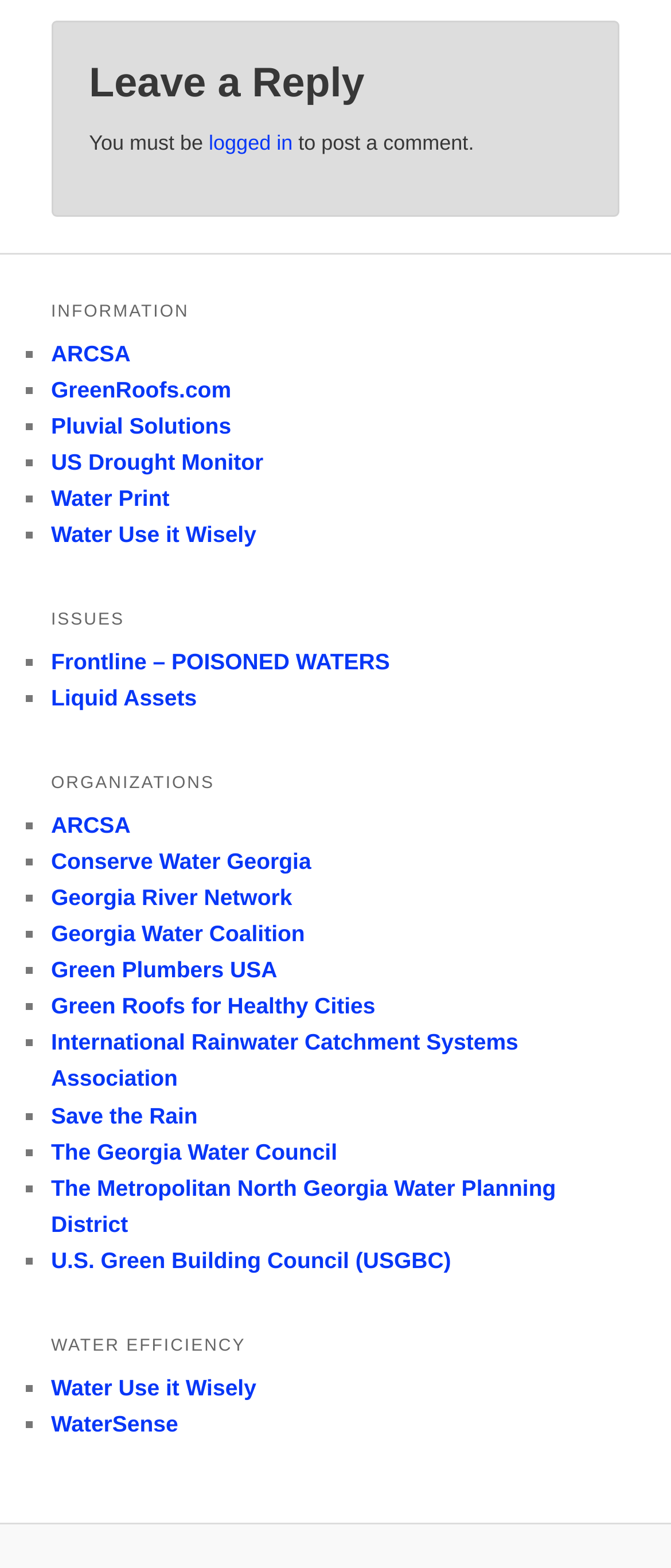Respond with a single word or phrase for the following question: 
How many links are there under the 'ORGANIZATIONS' heading?

13